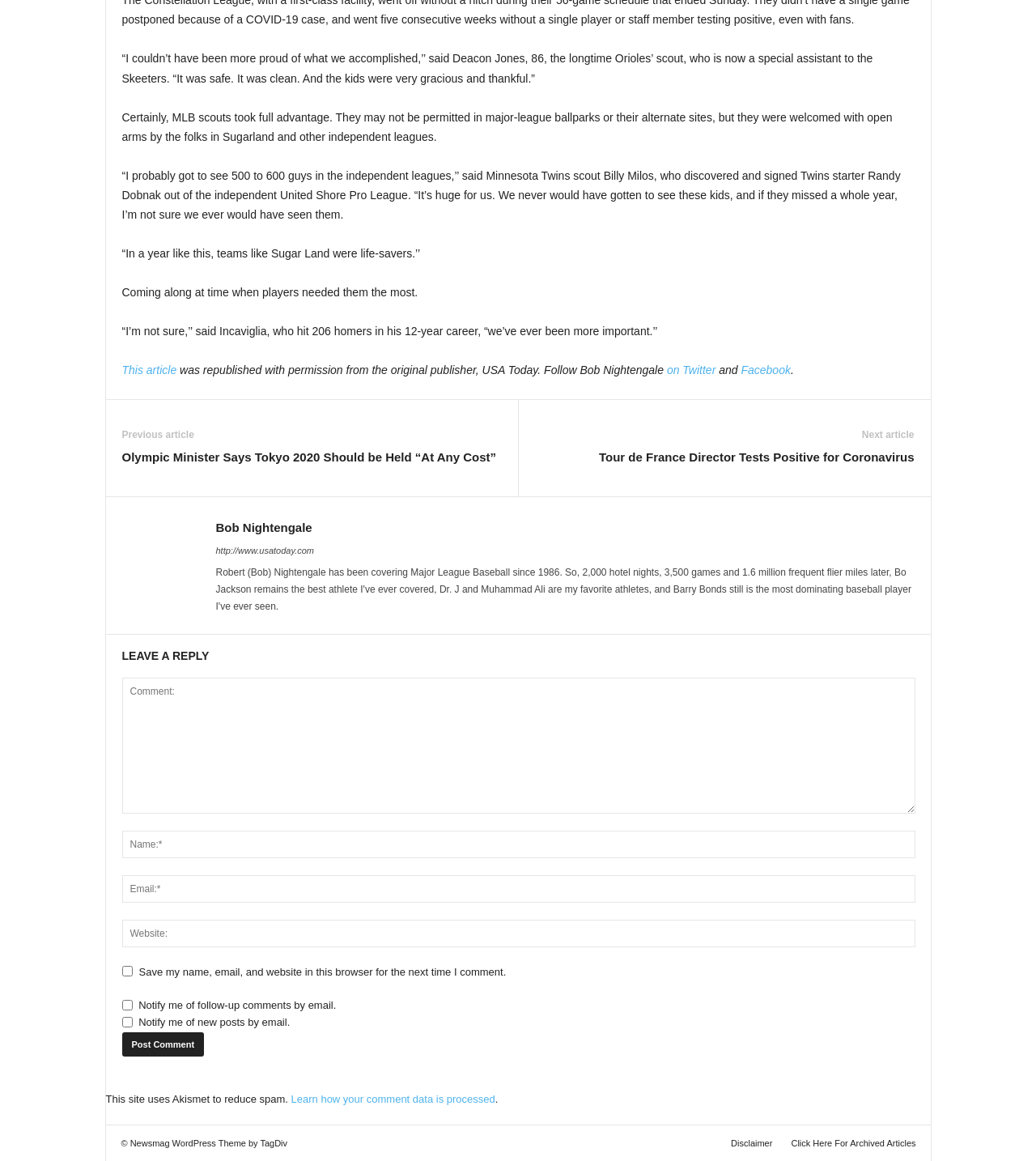Specify the bounding box coordinates of the area to click in order to follow the given instruction: "Click on the button to post a comment."

[0.118, 0.889, 0.197, 0.91]